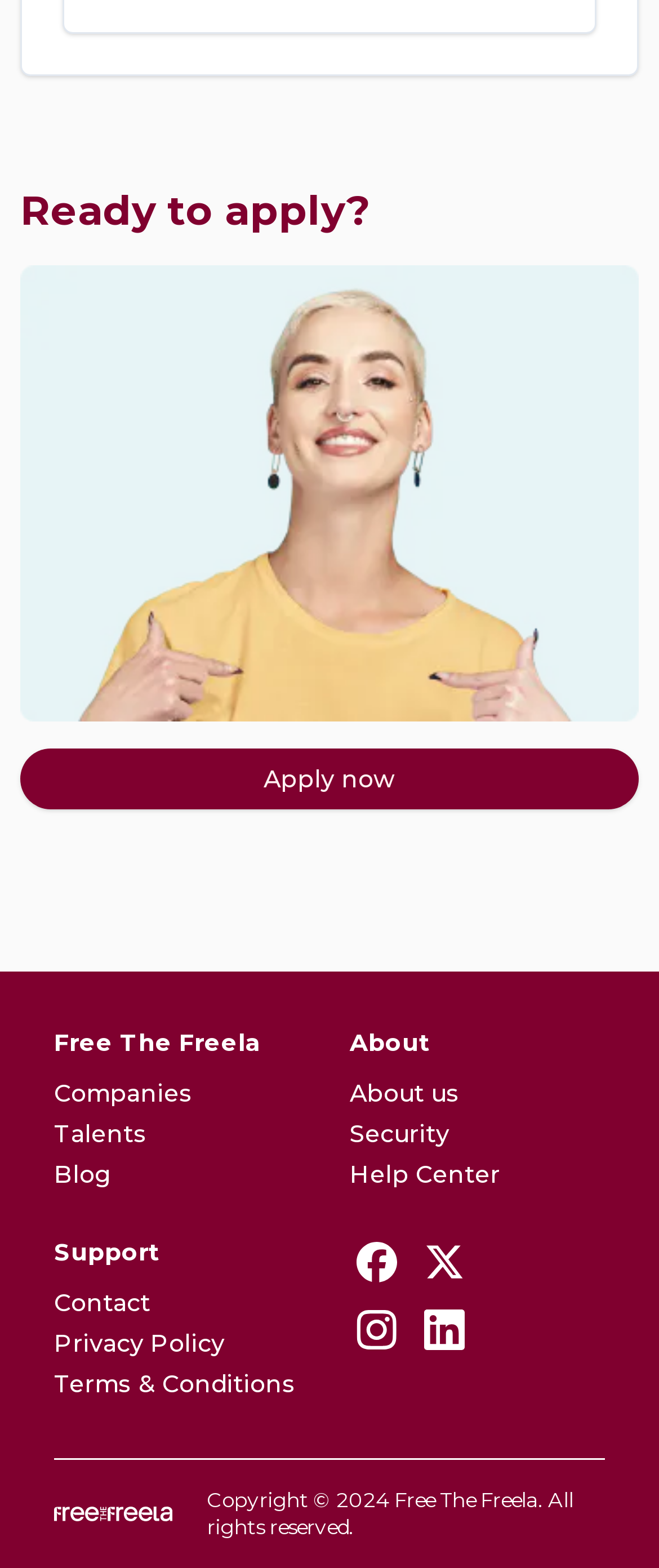What is the copyright year of this website?
Use the screenshot to answer the question with a single word or phrase.

2024